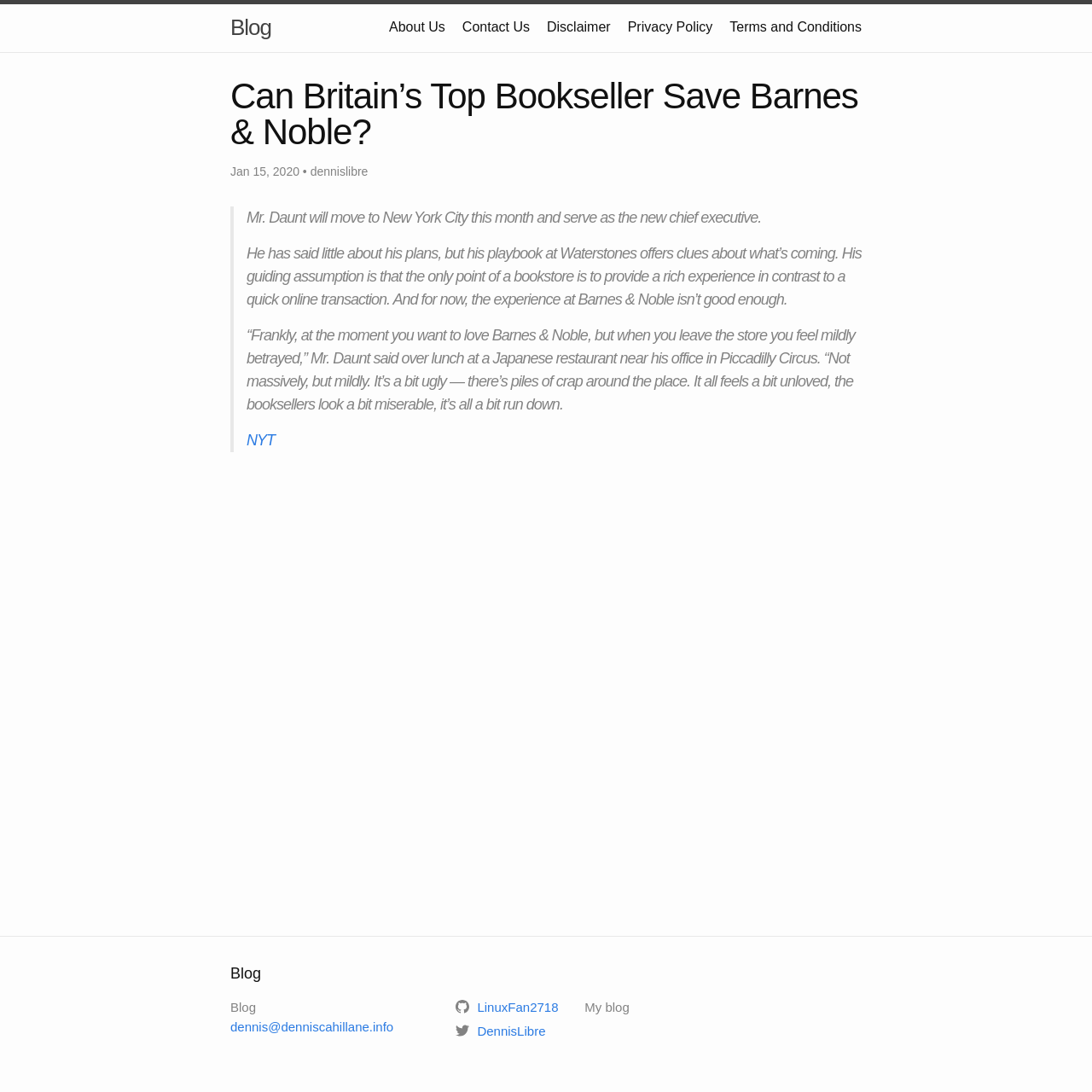Pinpoint the bounding box coordinates of the element that must be clicked to accomplish the following instruction: "visit NYT website". The coordinates should be in the format of four float numbers between 0 and 1, i.e., [left, top, right, bottom].

[0.226, 0.395, 0.252, 0.411]